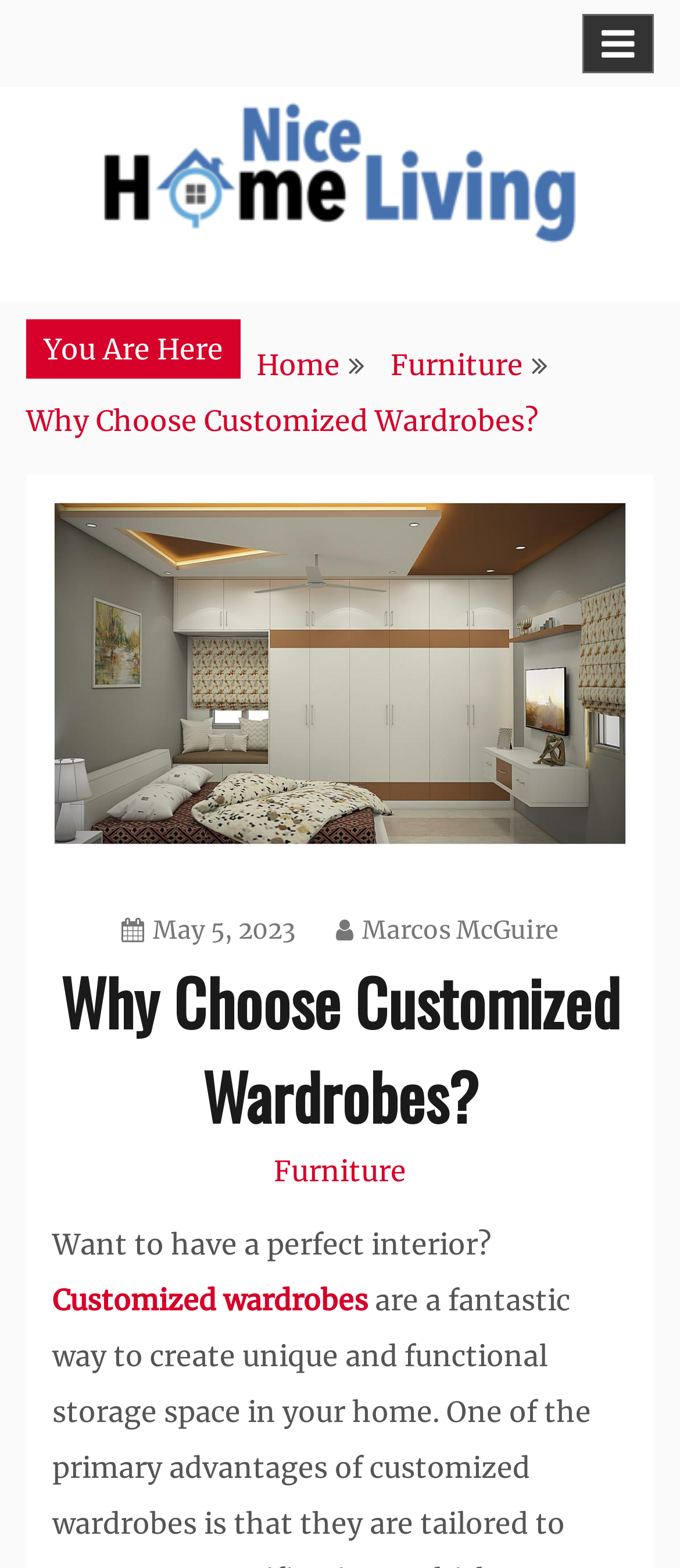Please determine the bounding box coordinates of the element's region to click for the following instruction: "Go to the 'Instabioforgirls' website".

None